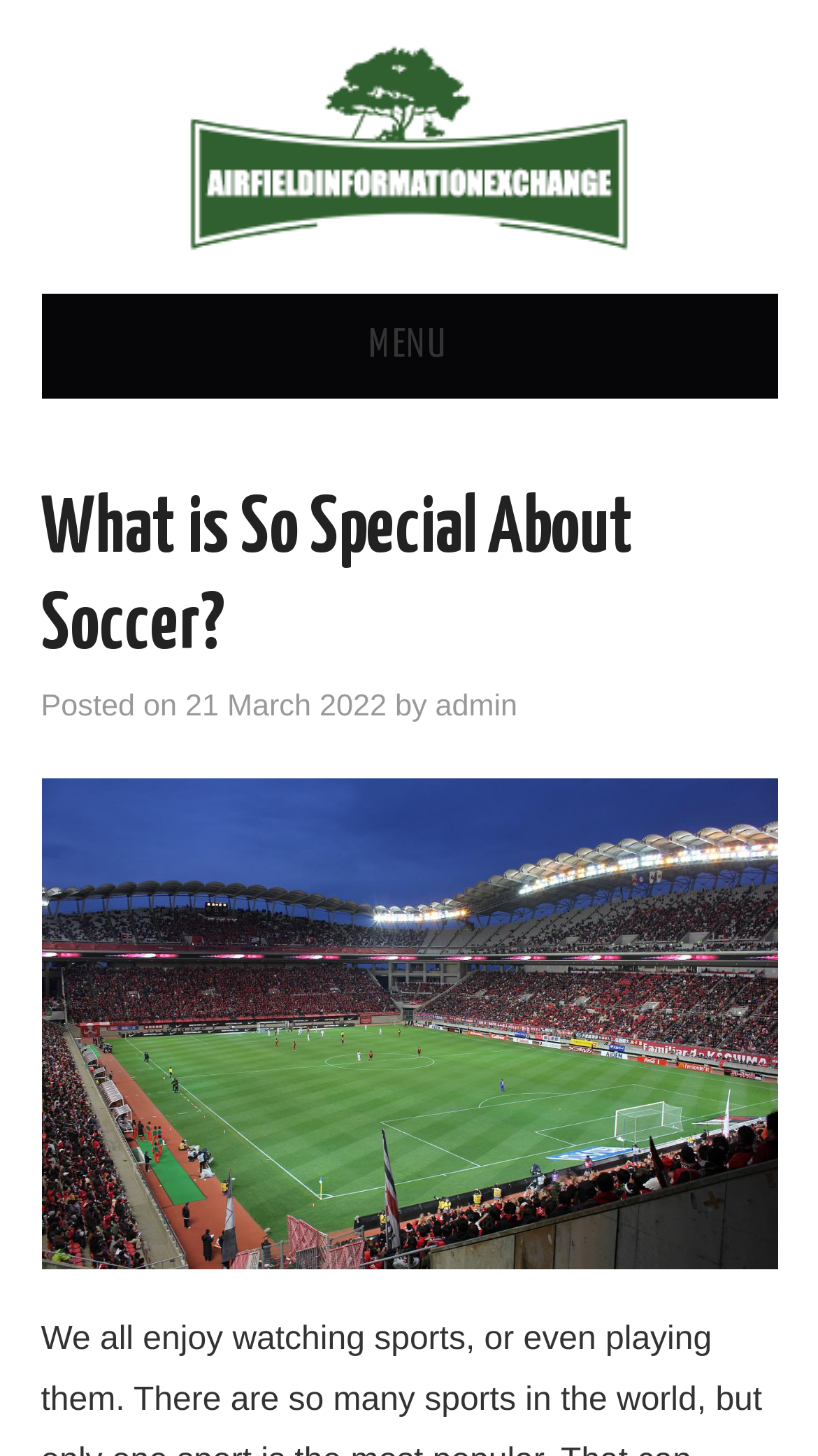From the image, can you give a detailed response to the question below:
What is the website's domain name?

I found the website's domain name by looking at the link at the top of the page with the text 'airfieldinformationexchange.org'.